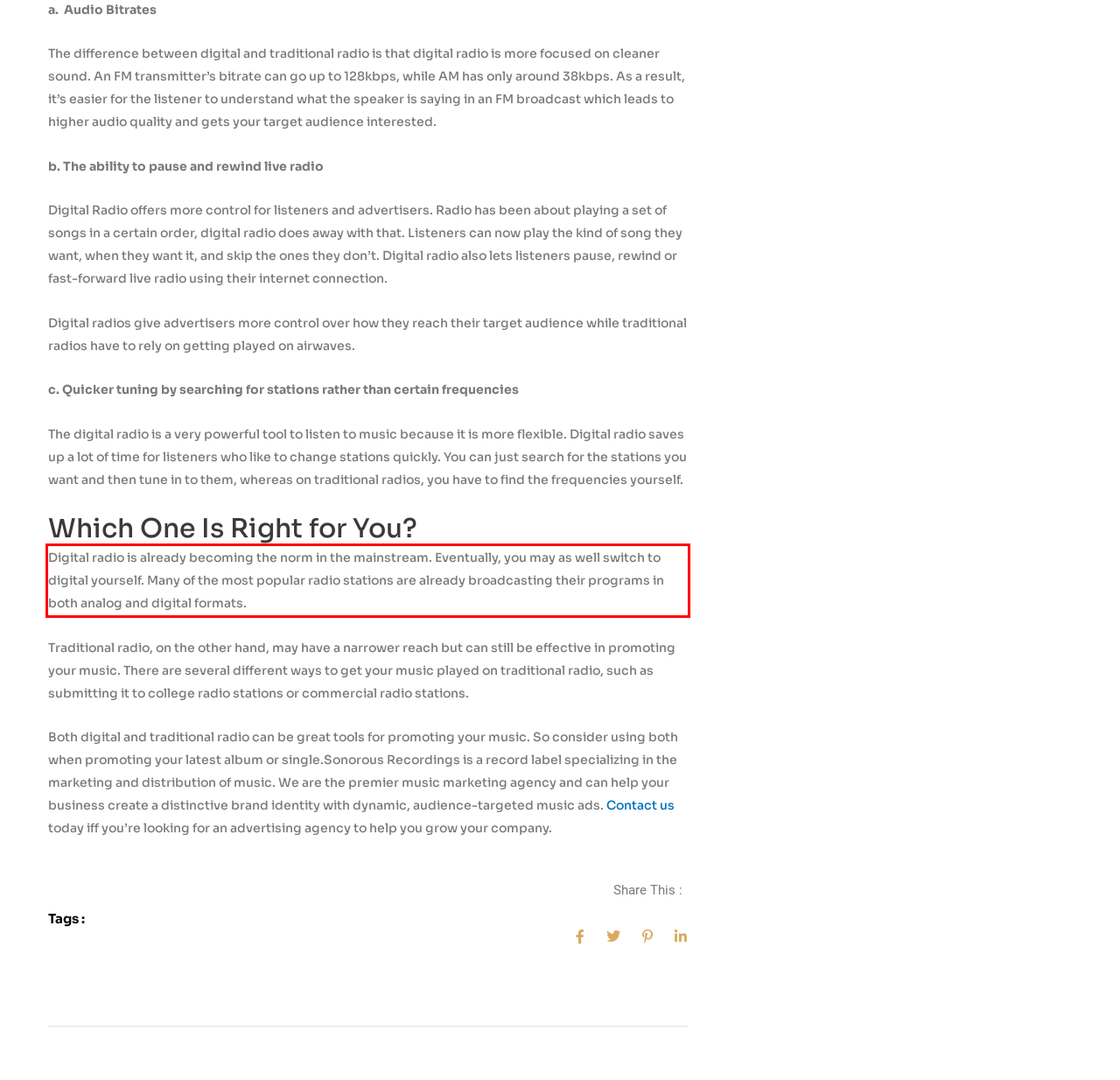Please take the screenshot of the webpage, find the red bounding box, and generate the text content that is within this red bounding box.

Digital radio is already becoming the norm in the mainstream. Eventually, you may as well switch to digital yourself. Many of the most popular radio stations are already broadcasting their programs in both analog and digital formats.